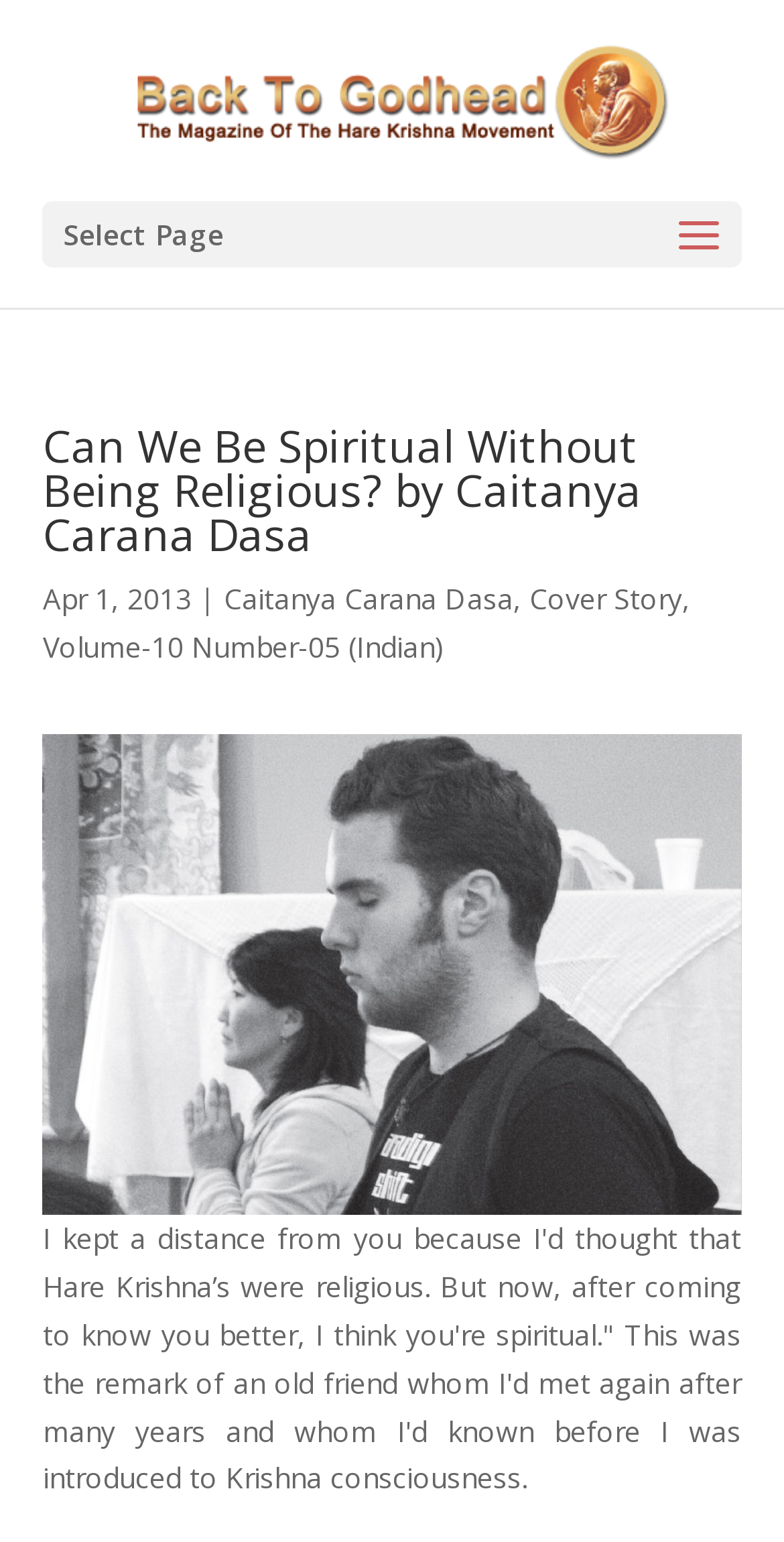What is the date of the article?
Please analyze the image and answer the question with as much detail as possible.

I found the date of the article by looking at the text 'Apr 1, 2013' which is located below the main heading of the webpage. This text is likely to be the publication date of the article.